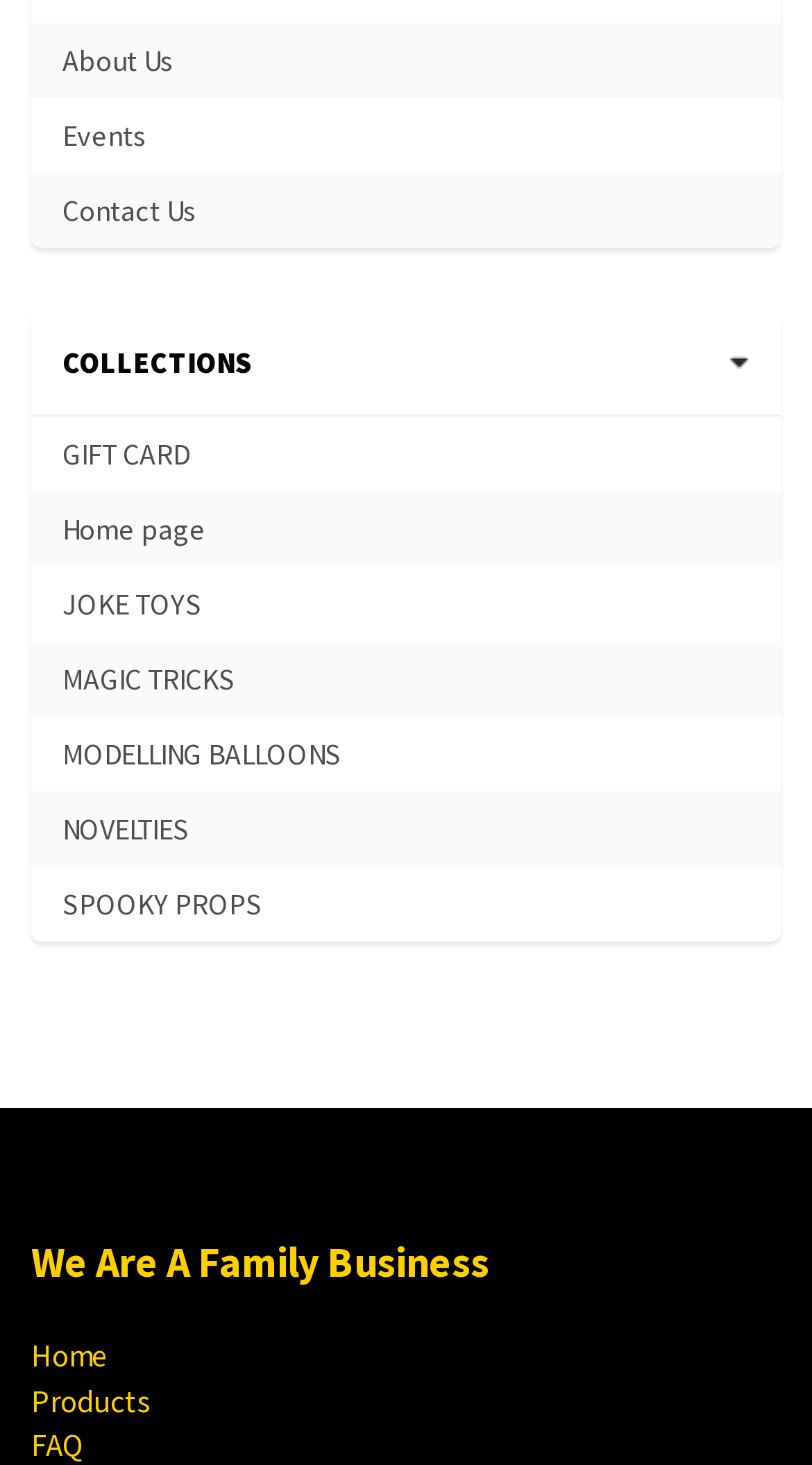Determine the bounding box coordinates of the element that should be clicked to execute the following command: "go to About Us page".

[0.077, 0.027, 0.215, 0.057]